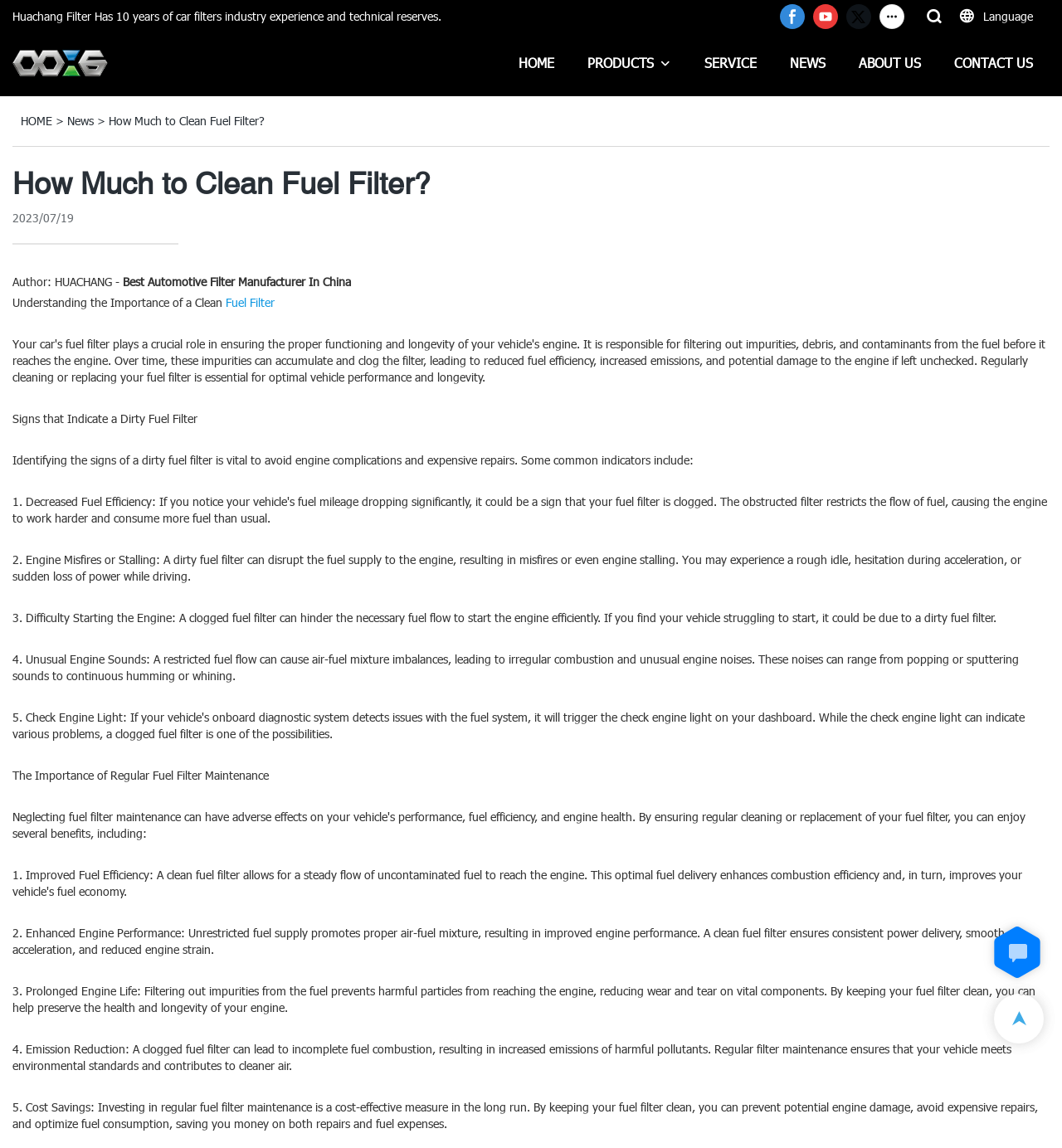Please find the bounding box coordinates of the clickable region needed to complete the following instruction: "Click the 'HOME' link". The bounding box coordinates must consist of four float numbers between 0 and 1, i.e., [left, top, right, bottom].

[0.488, 0.044, 0.522, 0.065]